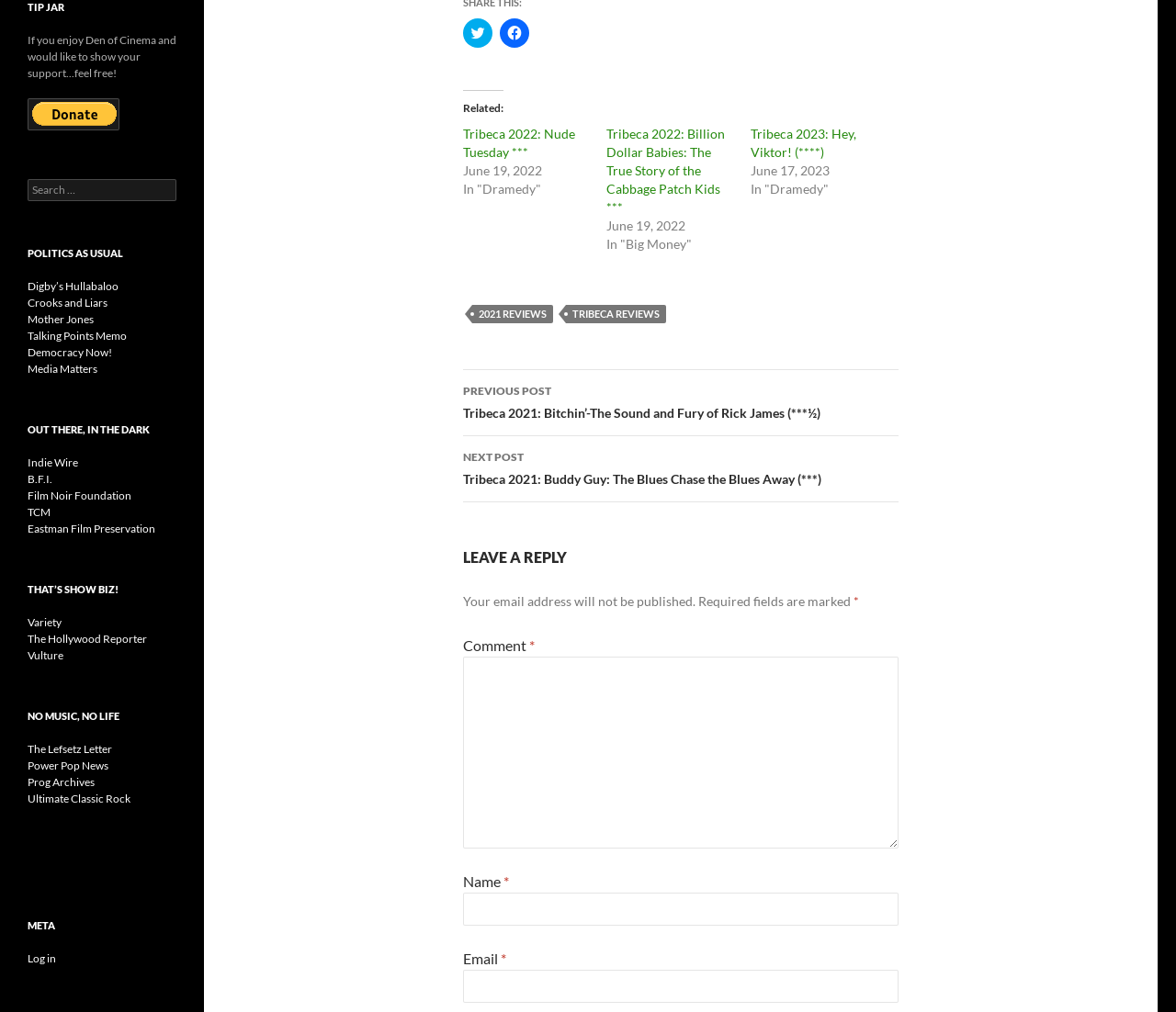How many links are there in the 'Related:' section?
Use the image to answer the question with a single word or phrase.

3